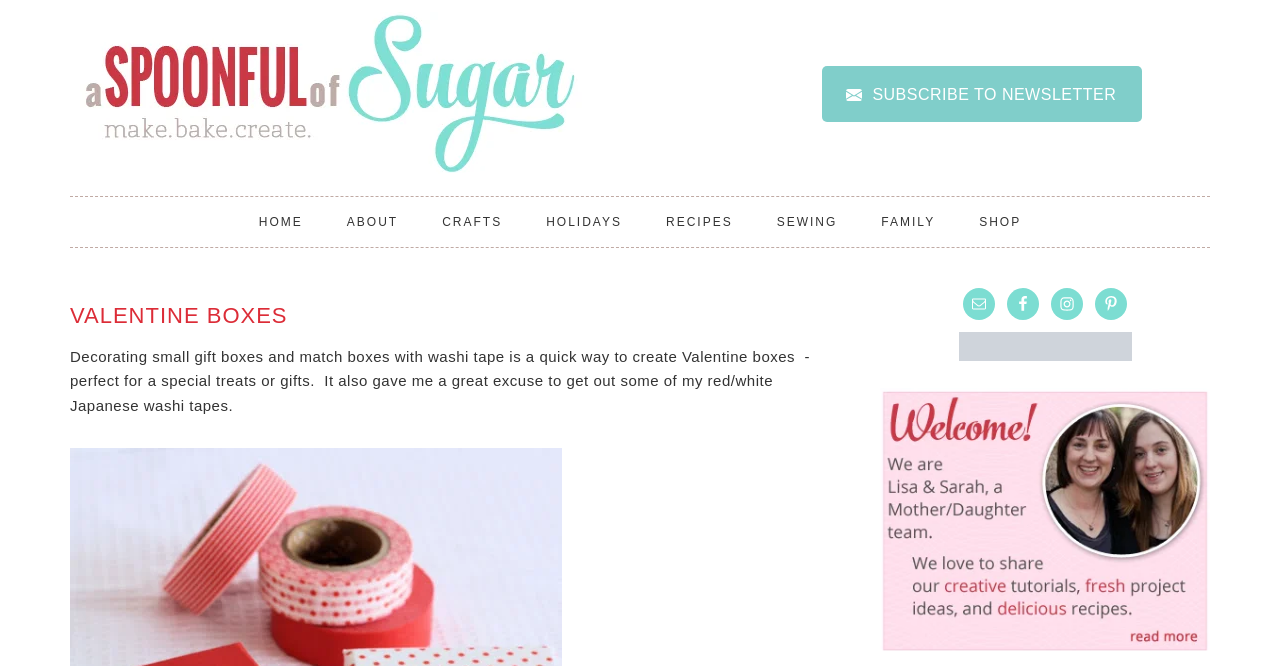Using the provided element description: "alt="The Meadows Community"", determine the bounding box coordinates of the corresponding UI element in the screenshot.

None